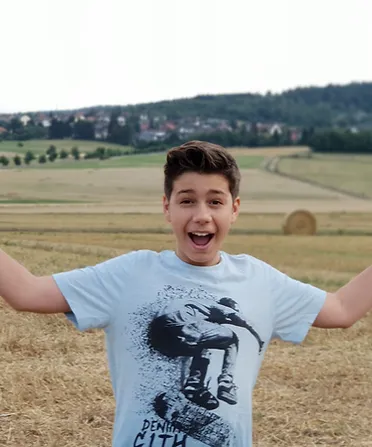Offer an in-depth caption of the image, mentioning all notable aspects.

The image captures a cheerful young boy standing in an expansive, open field with a warm, inviting smile. He is wearing a light blue t-shirt that features a graphic of a skateboarder, showcasing his playful personality. In his outstretched arms, he radiates joy, embodying a sense of freedom and enthusiasm. The background reveals gently rolling hills and a patchwork of lush greenery, dotted with hay bales, suggesting a serene rural landscape. This scene reflects a spirit of youthful exuberance, encouraging a connection to nature and the joy of outdoor play.